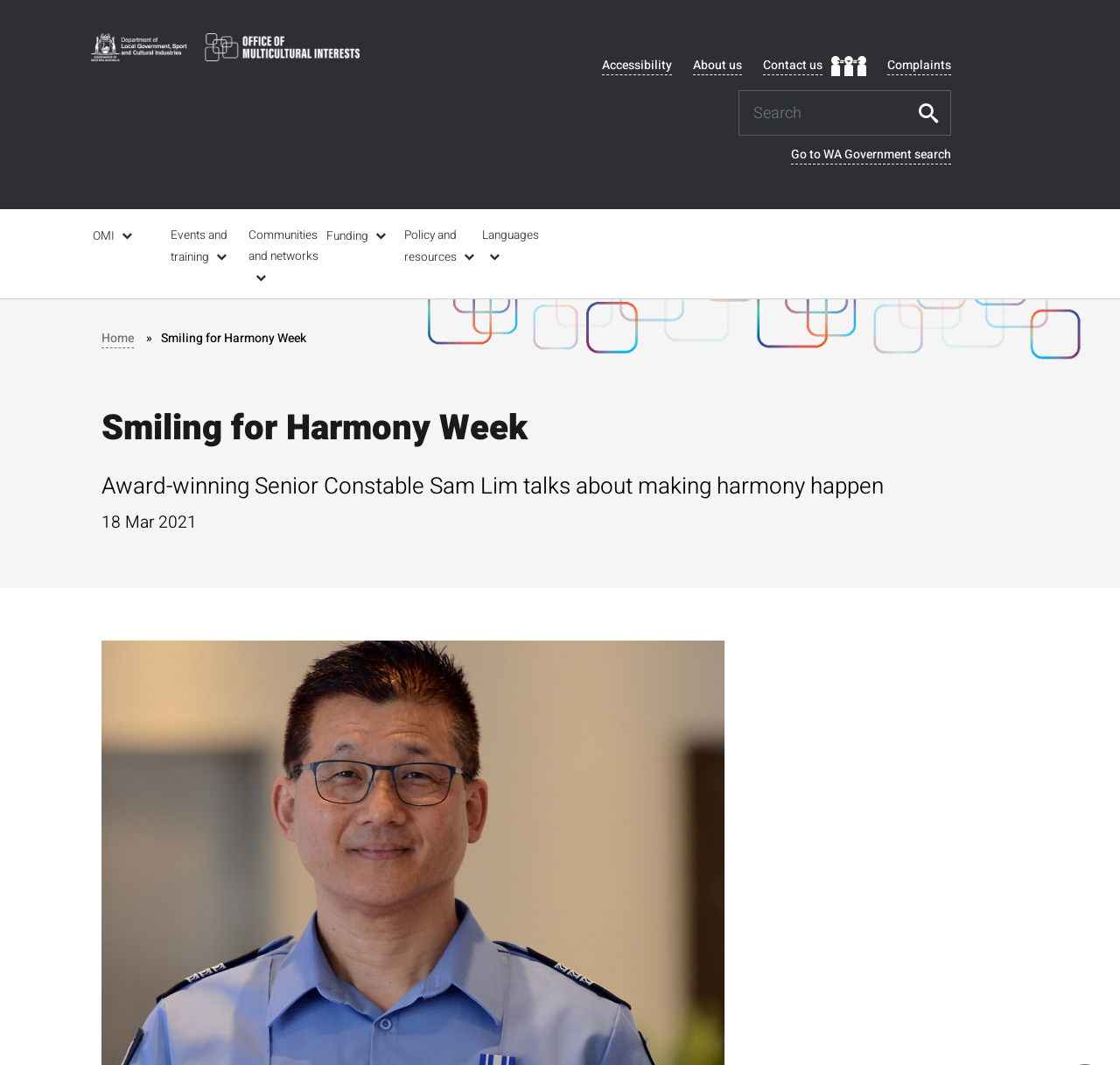When was the featured article published?
Please respond to the question with a detailed and informative answer.

I found the answer by looking at the date '18 Mar 2021' mentioned in the article, which suggests that it was published on that date.